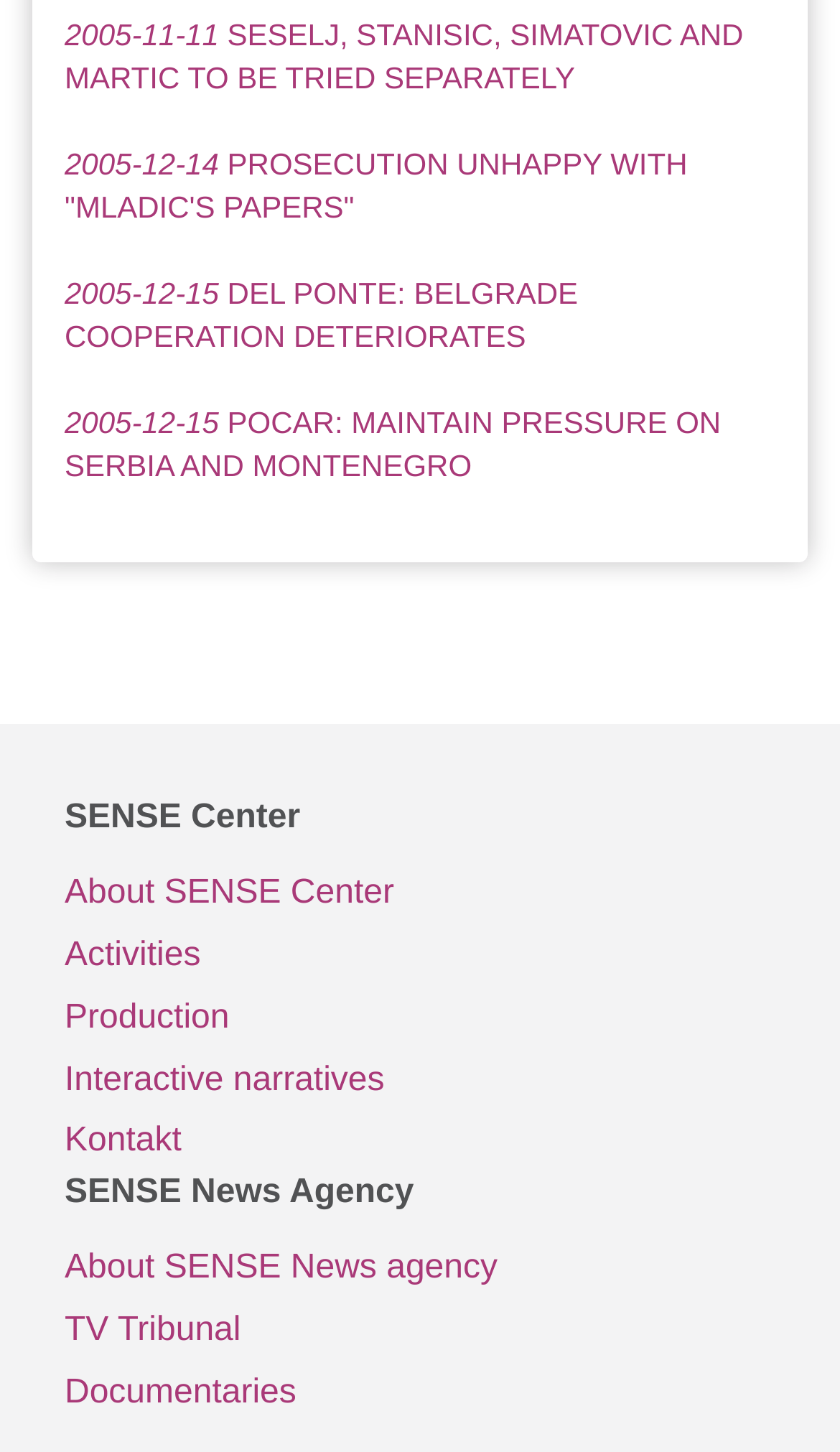Please identify the bounding box coordinates of the area that needs to be clicked to fulfill the following instruction: "Dismiss notification."

None